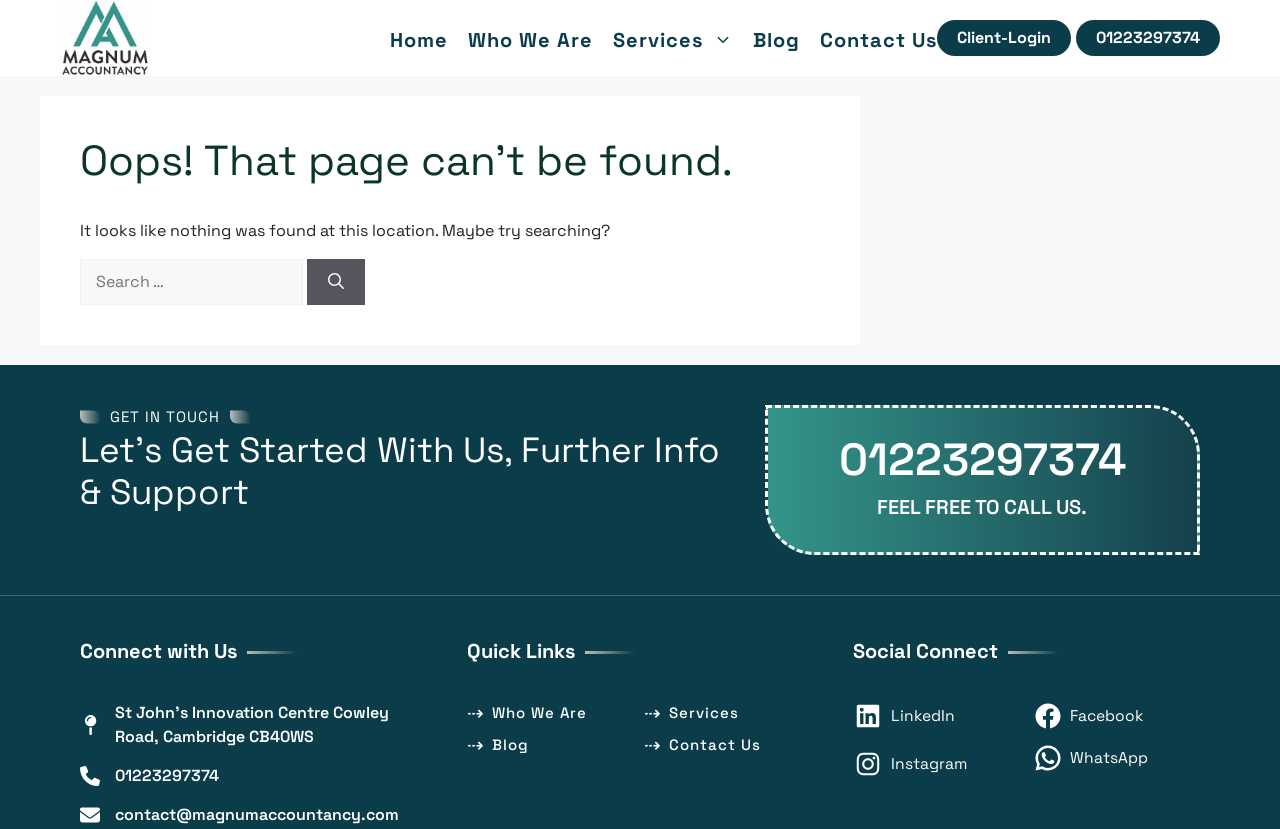Please identify the bounding box coordinates of the element I should click to complete this instruction: 'Search for something'. The coordinates should be given as four float numbers between 0 and 1, like this: [left, top, right, bottom].

[0.062, 0.312, 0.237, 0.367]